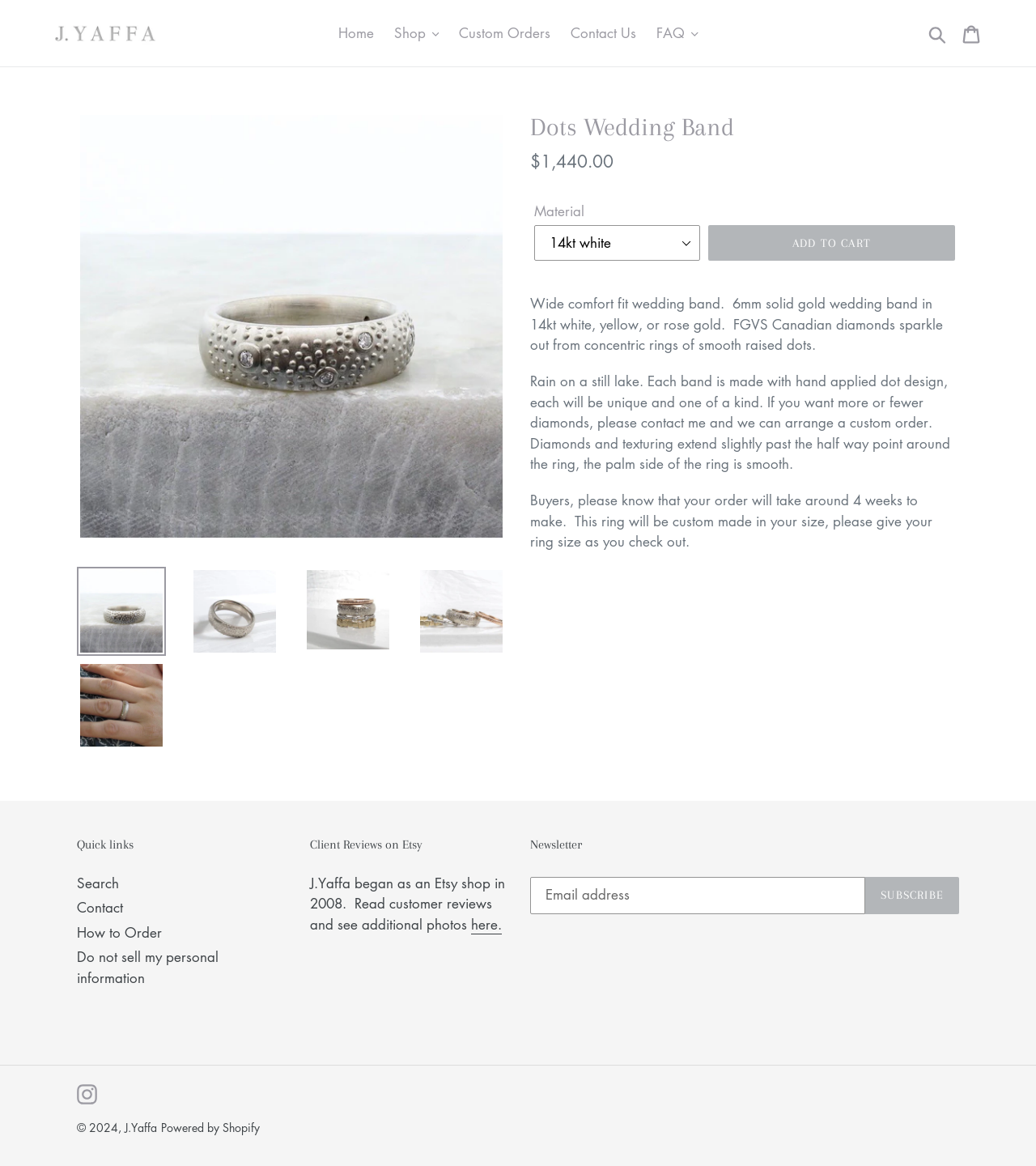What is the price of the wedding band?
Please give a detailed and elaborate explanation in response to the question.

I found the answer by looking at the description list, which shows the regular price of the wedding band as $1,440.00.